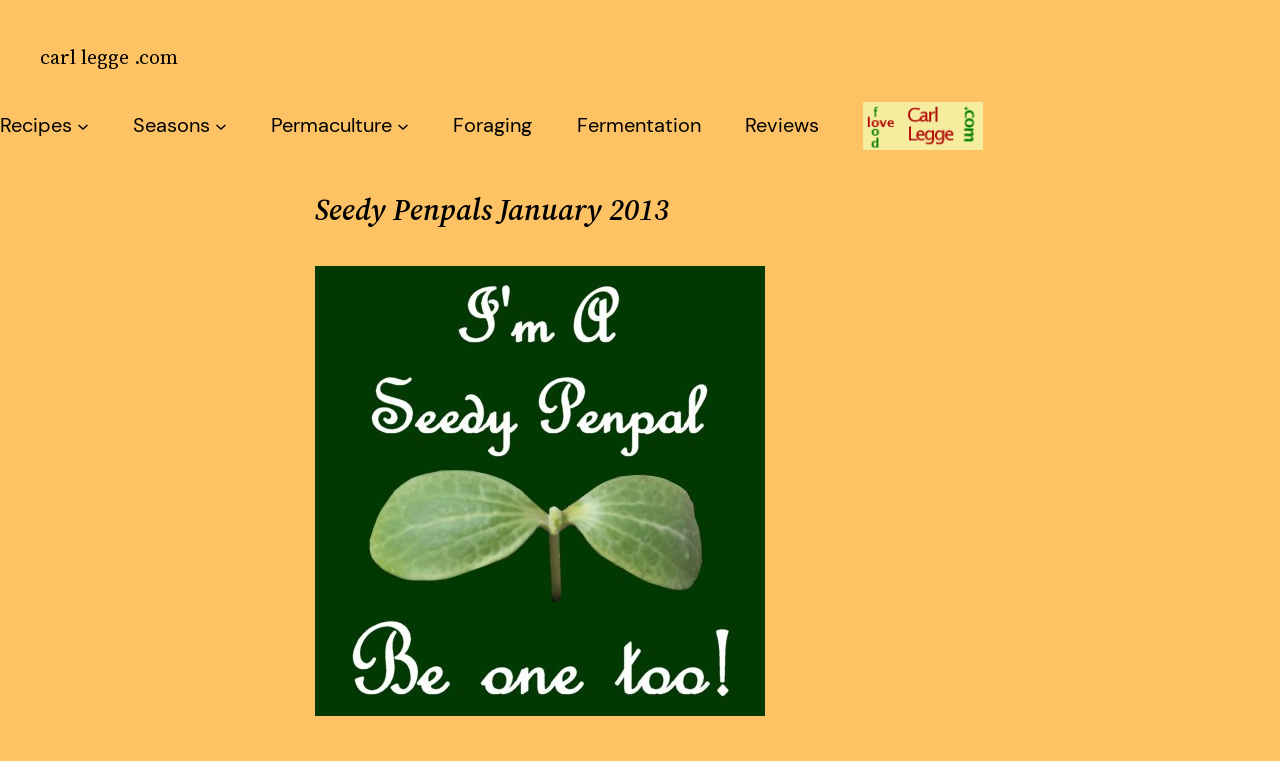Using the details in the image, give a detailed response to the question below:
What is the name of the website?

The name of the website can be found at the top of the webpage, where it says 'Seedy Penpals January 2013 – carl legge.com'. It is also repeated as a link at the bottom of the webpage.